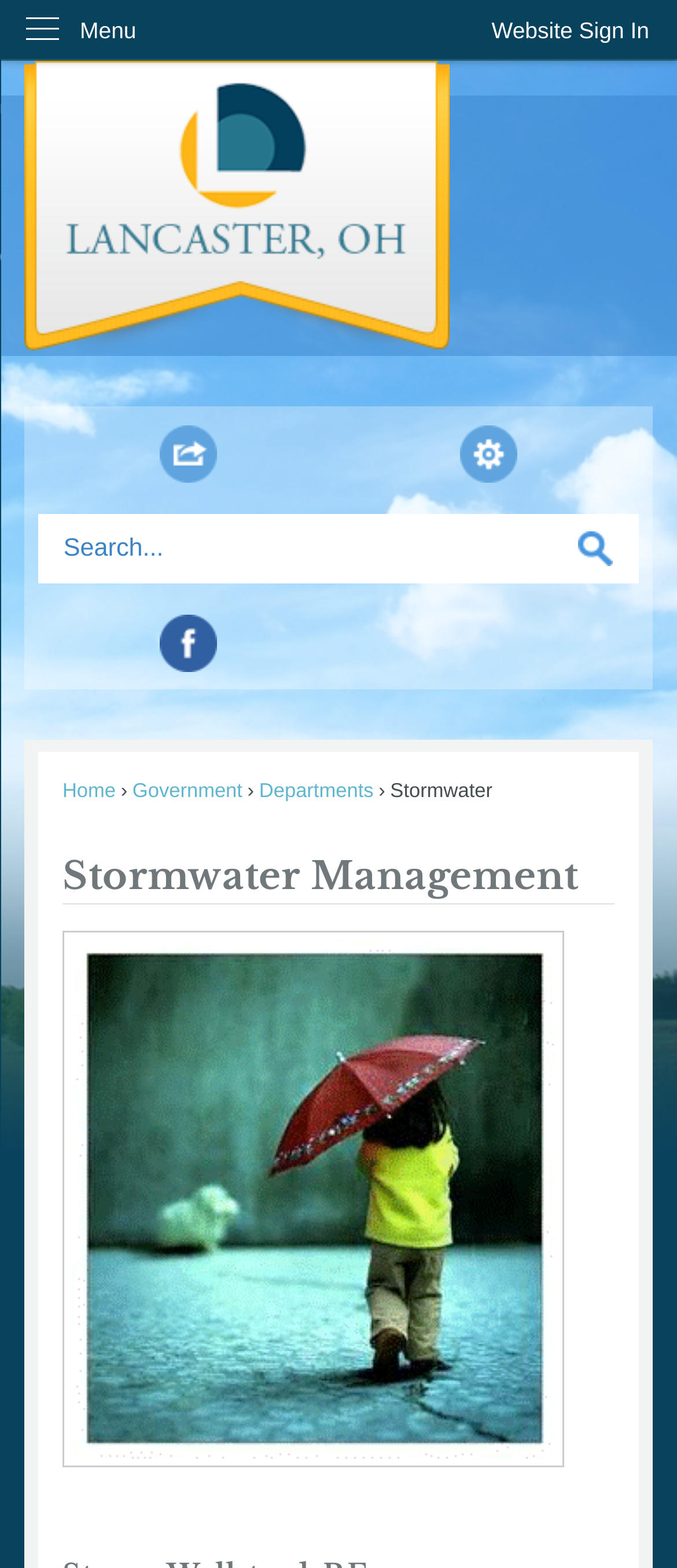Kindly determine the bounding box coordinates of the area that needs to be clicked to fulfill this instruction: "Click Contact".

None